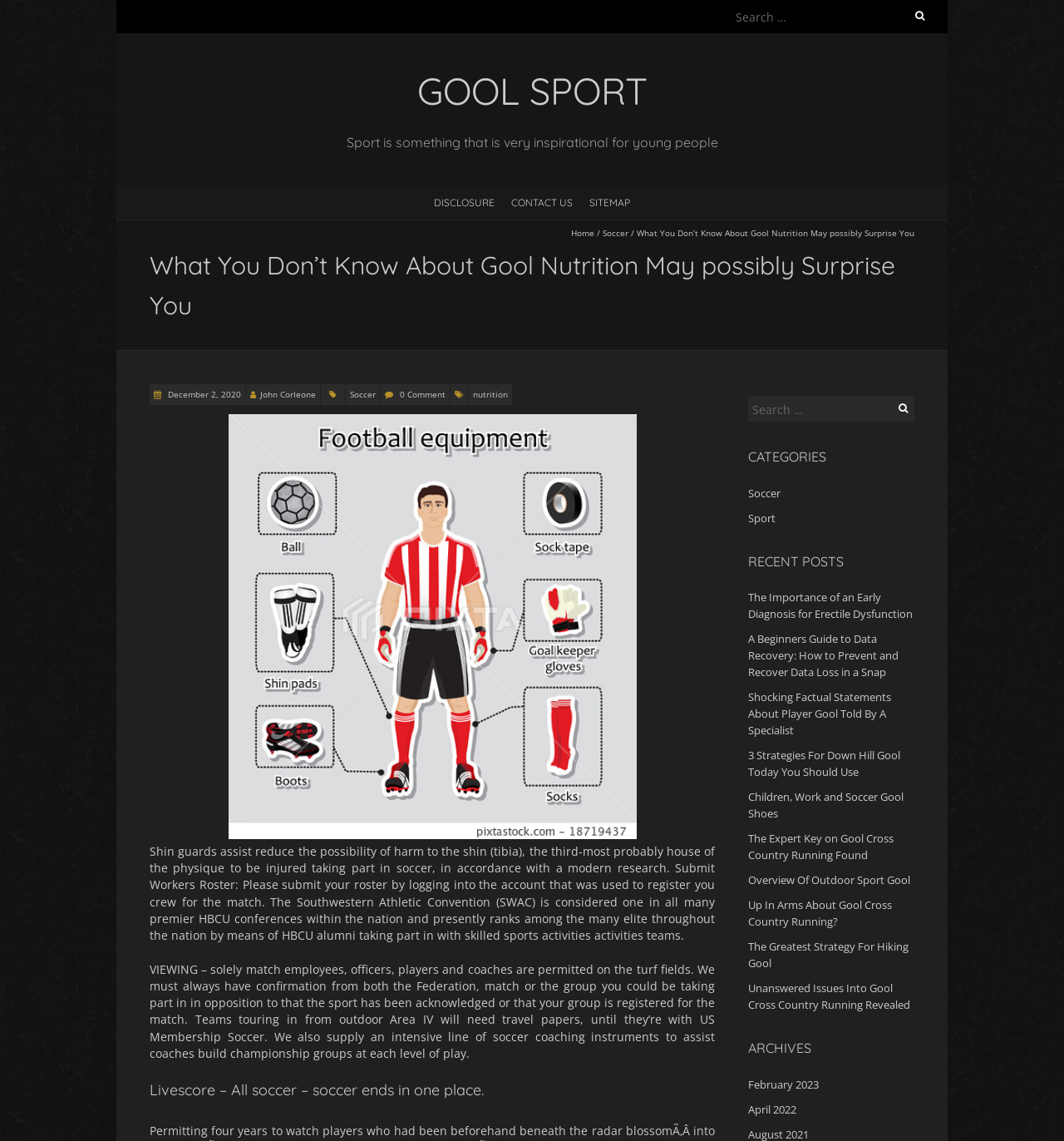Locate the bounding box coordinates of the clickable region to complete the following instruction: "View Livescore."

[0.141, 0.946, 0.672, 0.967]